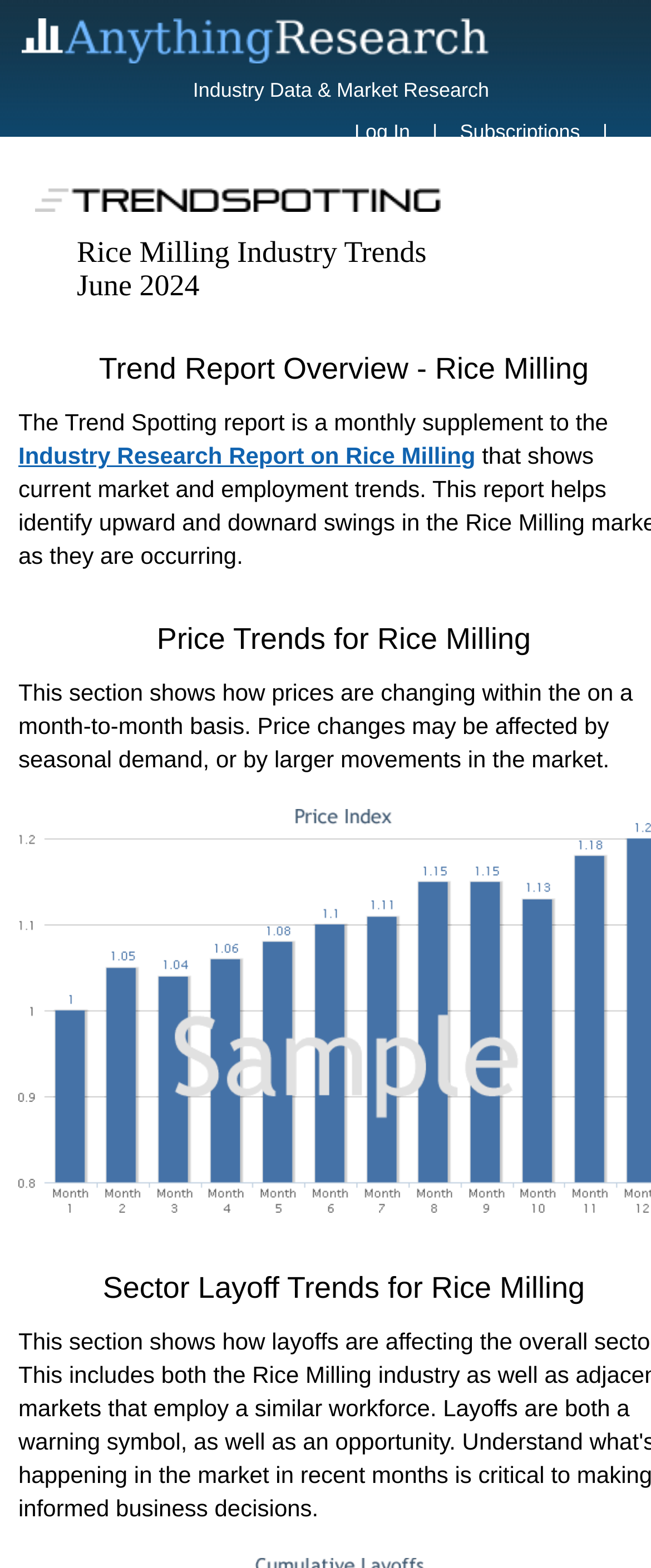Find the bounding box coordinates for the area that should be clicked to accomplish the instruction: "read about Market Size Methodology".

[0.464, 0.146, 0.933, 0.182]